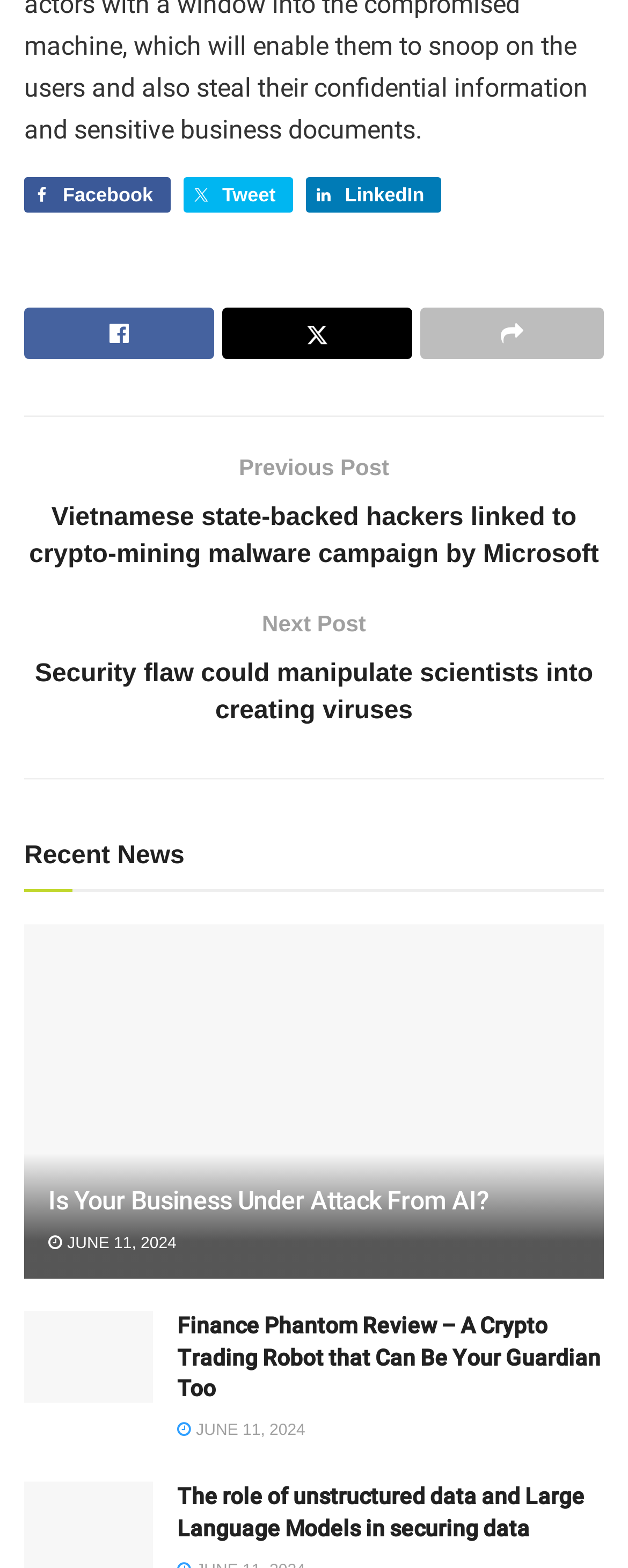Reply to the question below using a single word or brief phrase:
How many articles are listed on the webpage?

2